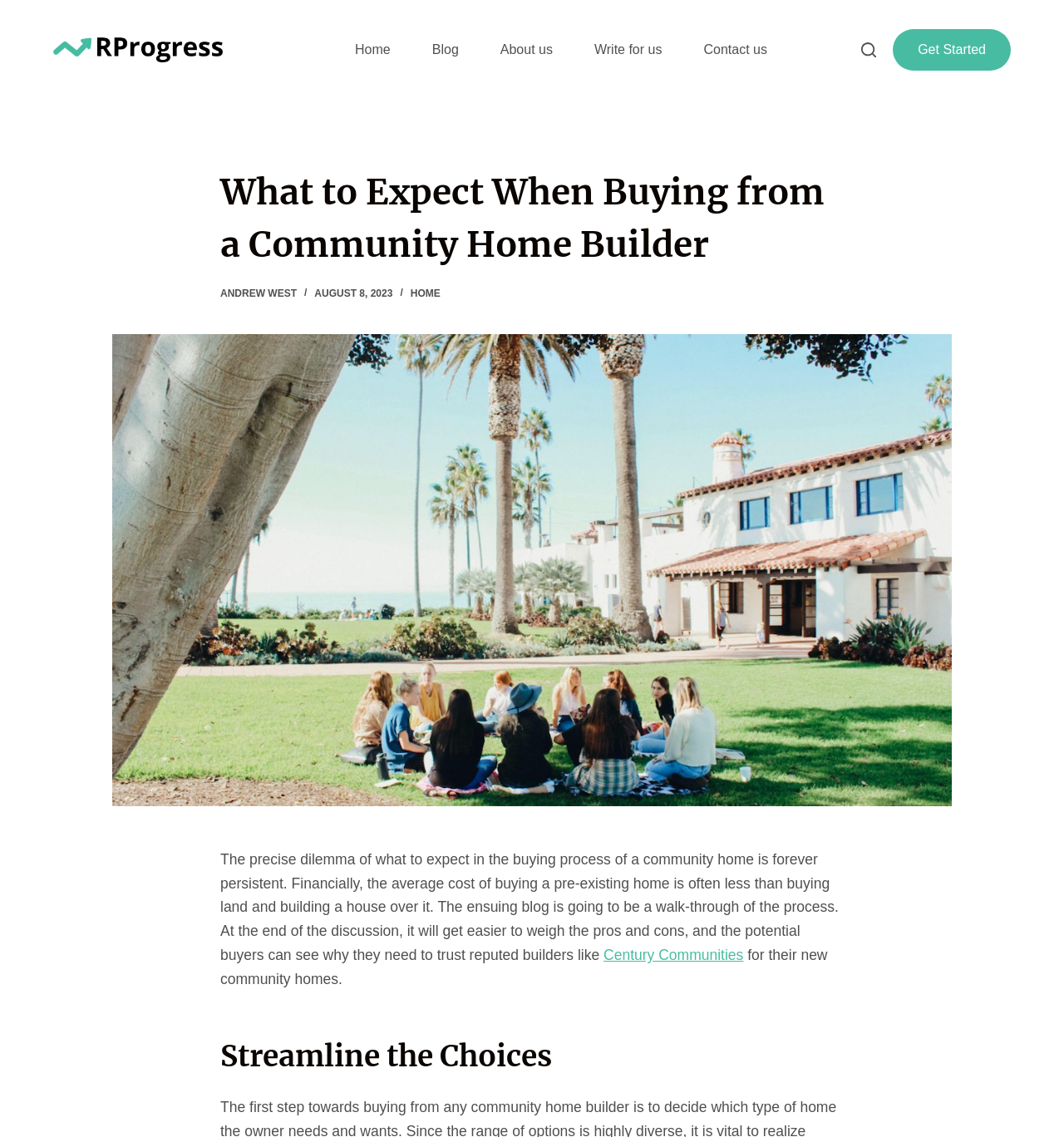Extract the heading text from the webpage.

What to Expect When Buying from a Community Home Builder